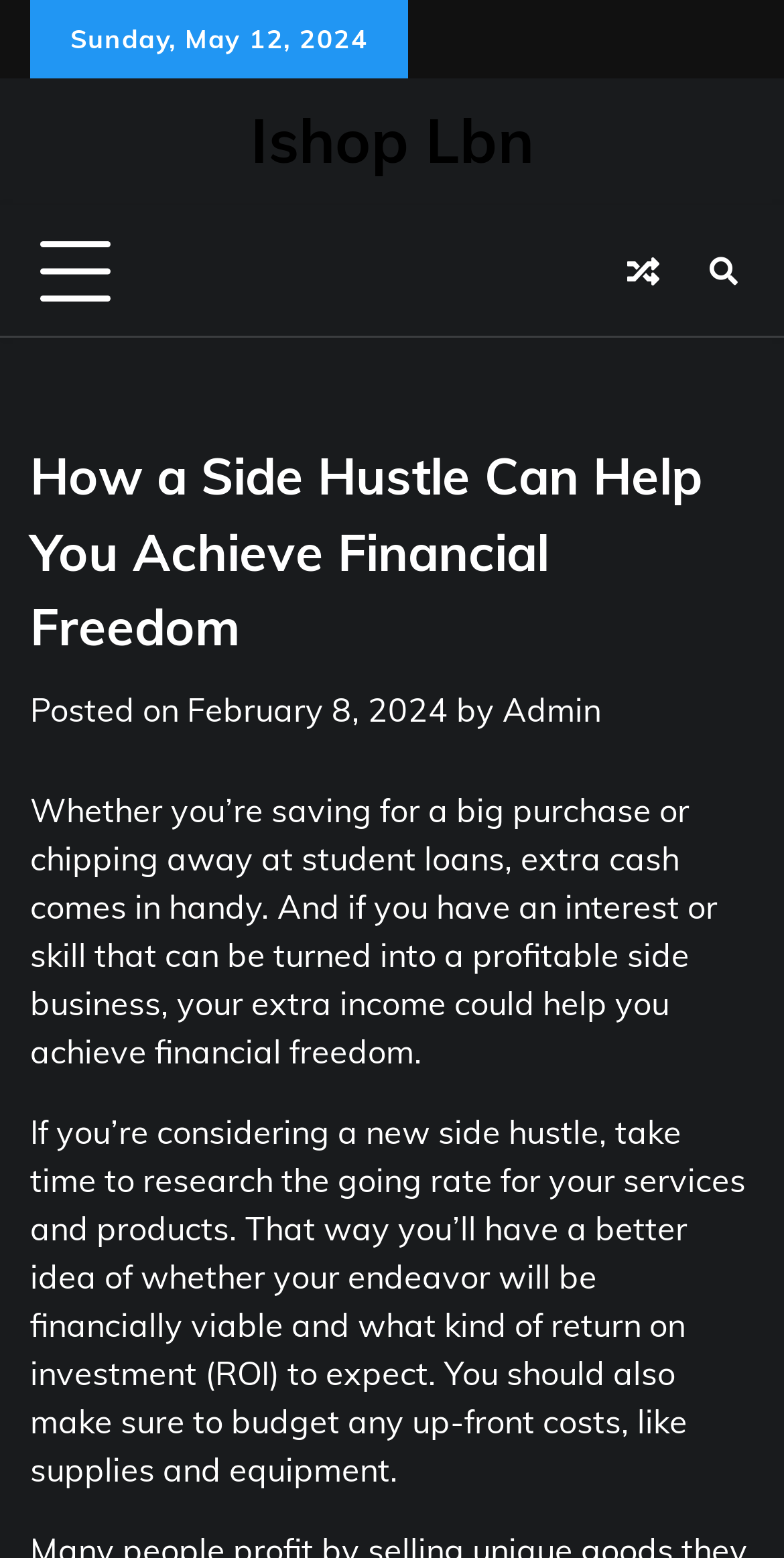What is the purpose of budgeting up-front costs?
Refer to the image and give a detailed answer to the query.

I found this information in the second paragraph of the article, which suggests that budgeting up-front costs is necessary for supplies and equipment required for the side hustle.